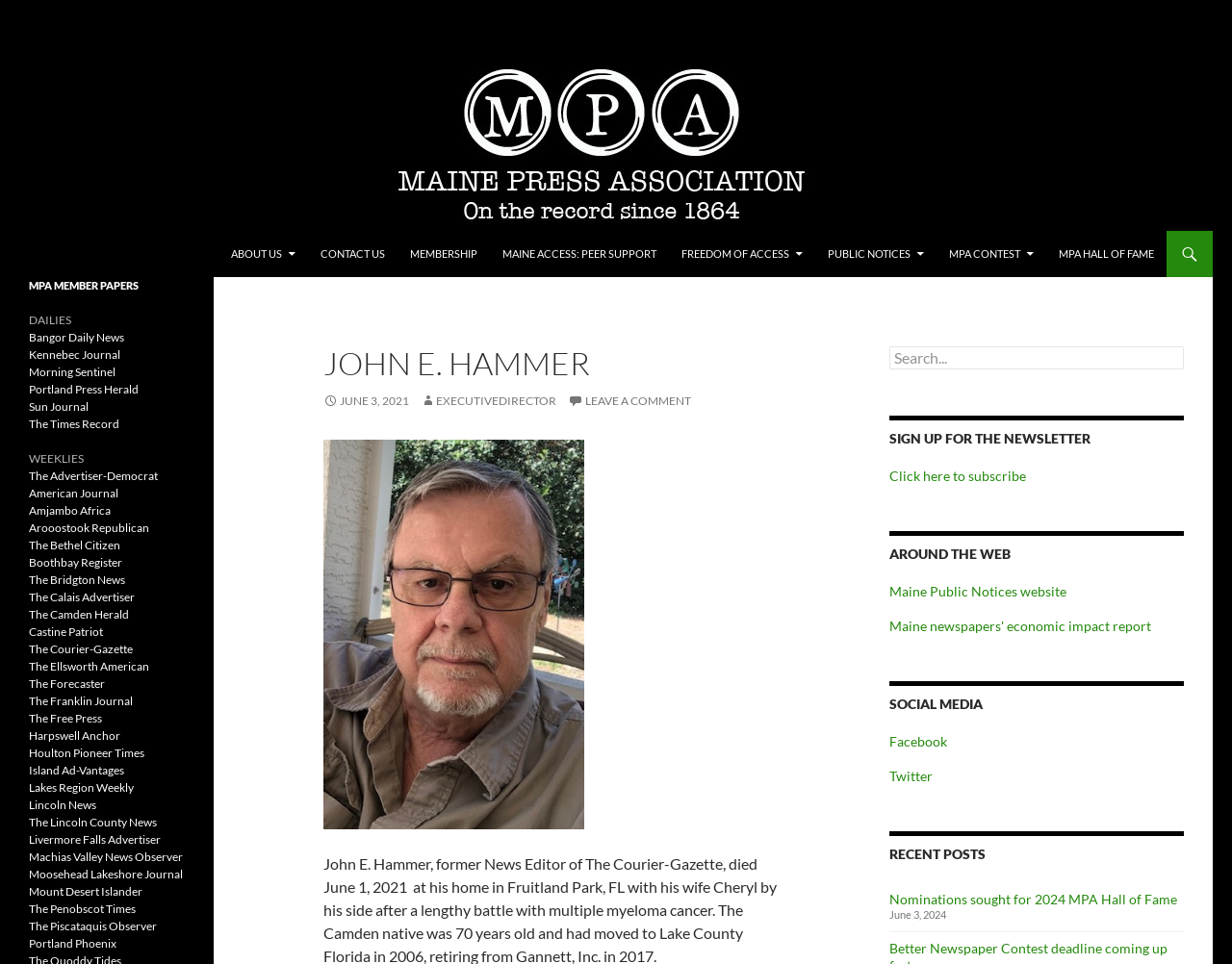Locate the bounding box of the UI element with the following description: "Facebook".

[0.722, 0.76, 0.769, 0.777]